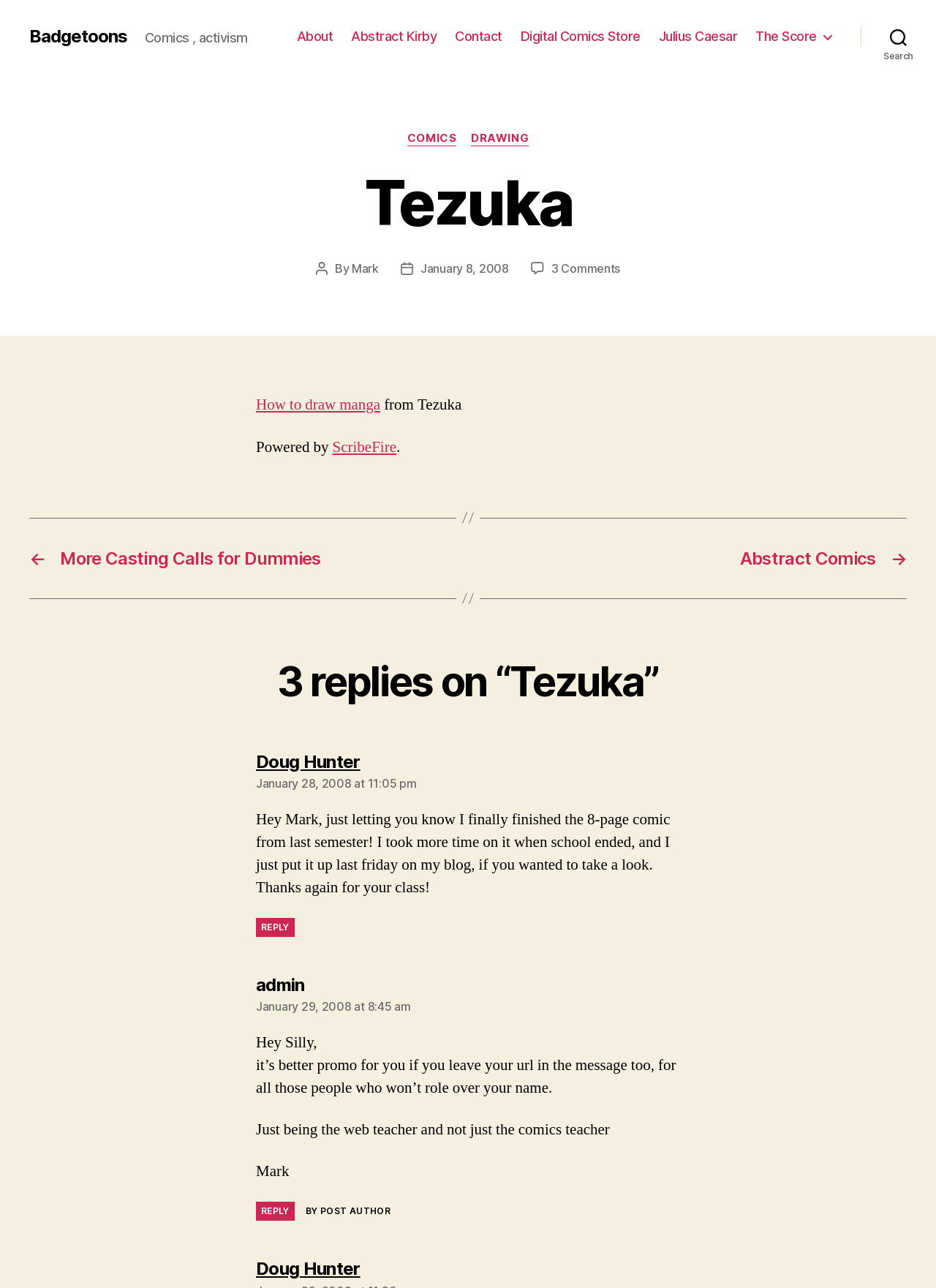Determine the bounding box for the described UI element: "Abstract Kirby".

[0.375, 0.022, 0.467, 0.035]